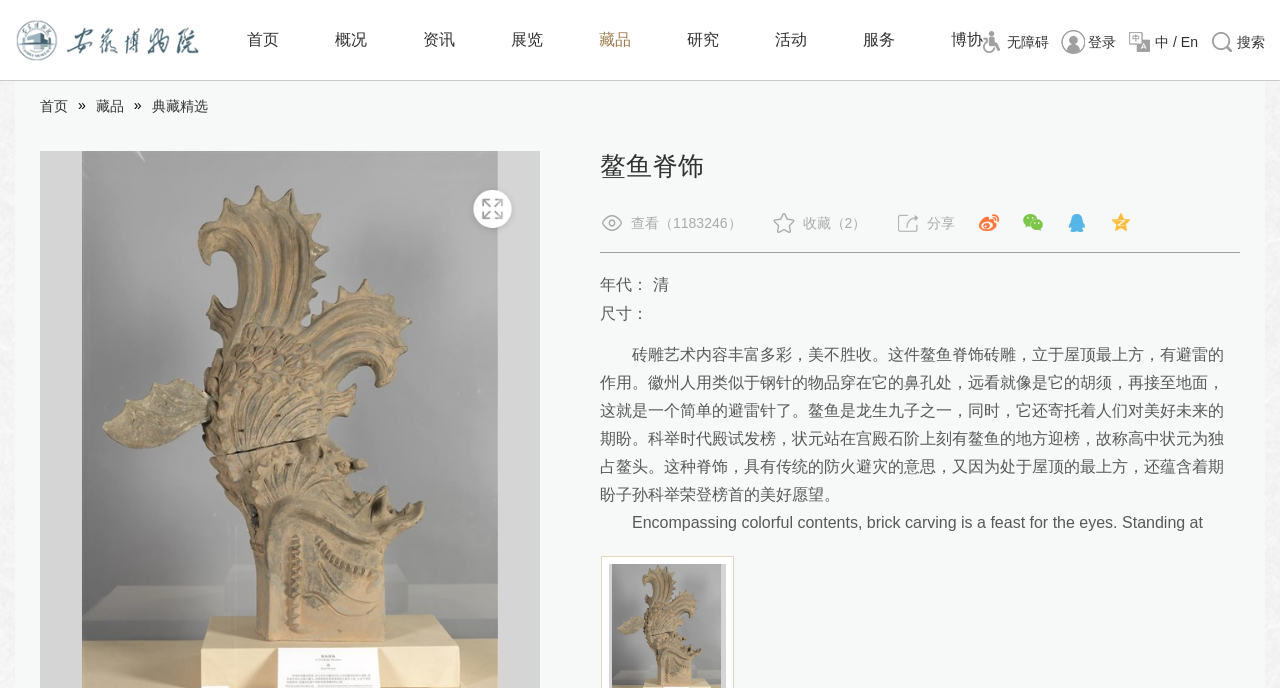Observe the image and answer the following question in detail: What is the material of the鳌鱼脊饰?

The material of the鳌鱼脊饰 is mentioned in the text description as '砖雕', which means it is made of brick carving.